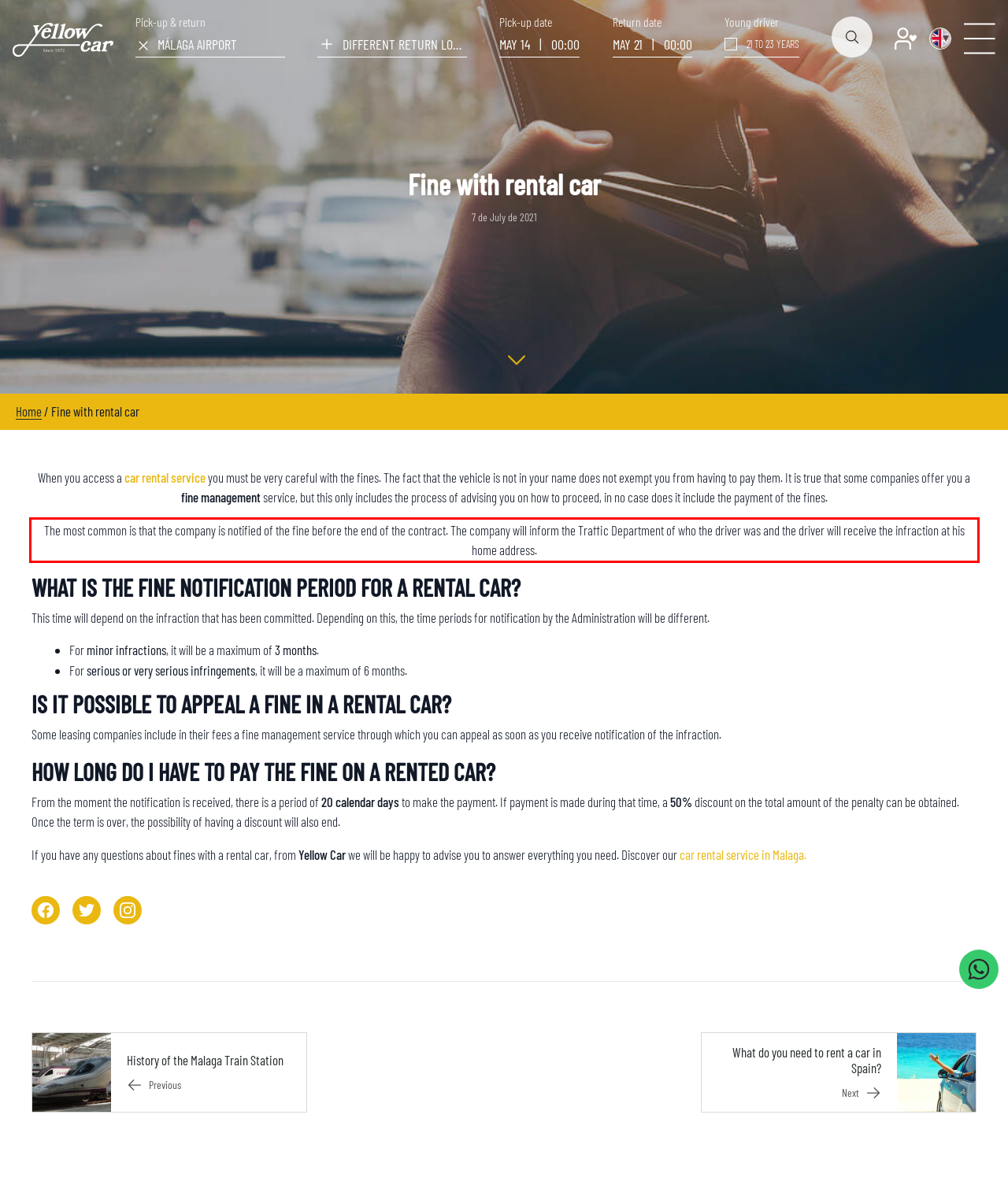From the screenshot of the webpage, locate the red bounding box and extract the text contained within that area.

The most common is that the company is notified of the fine before the end of the contract. The company will inform the Traffic Department of who the driver was and the driver will receive the infraction at his home address.